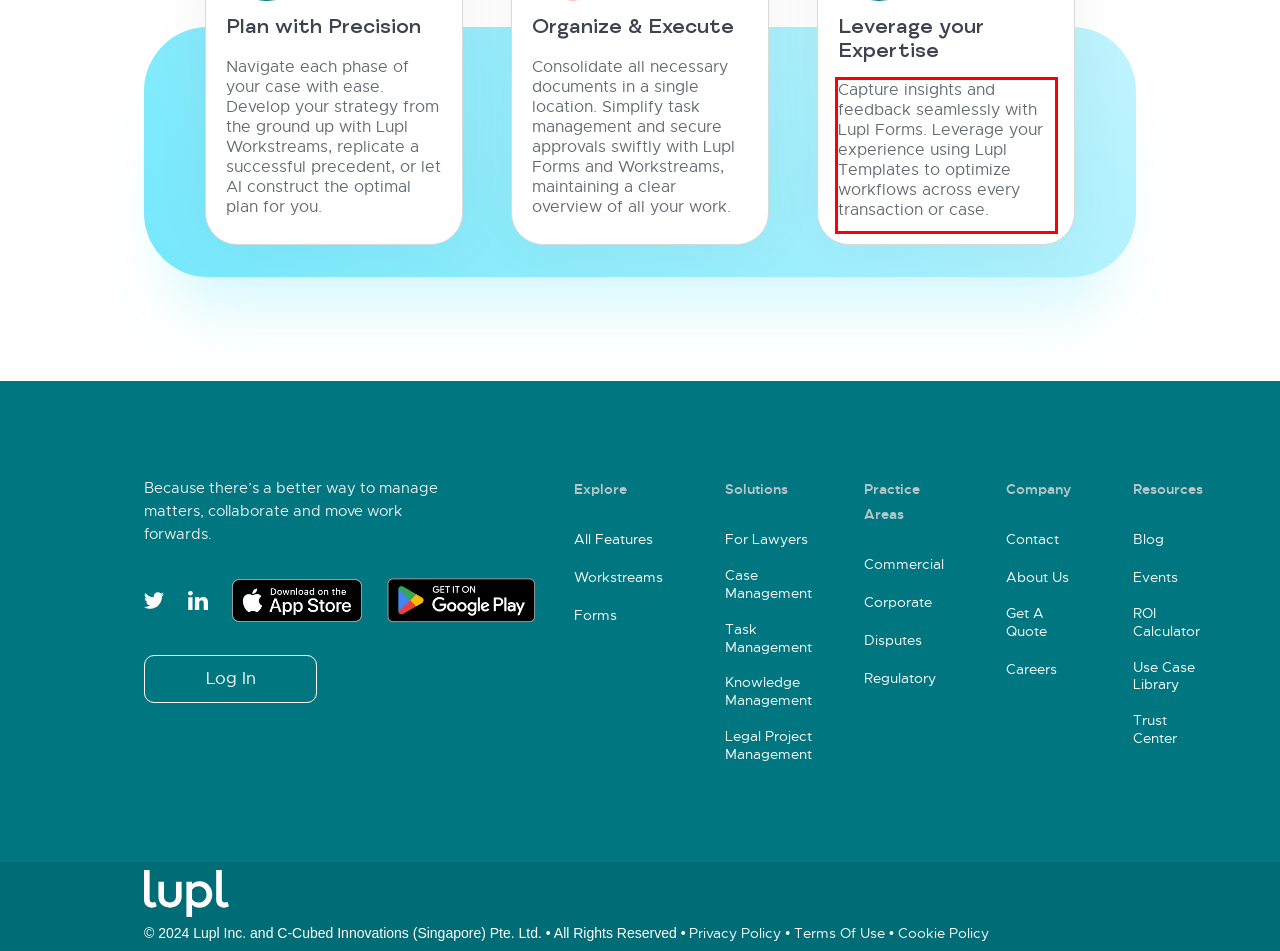Given a screenshot of a webpage with a red bounding box, extract the text content from the UI element inside the red bounding box.

Capture insights and feedback seamlessly with Lupl Forms. Leverage your experience using Lupl Templates to optimize workflows across every transaction or case.